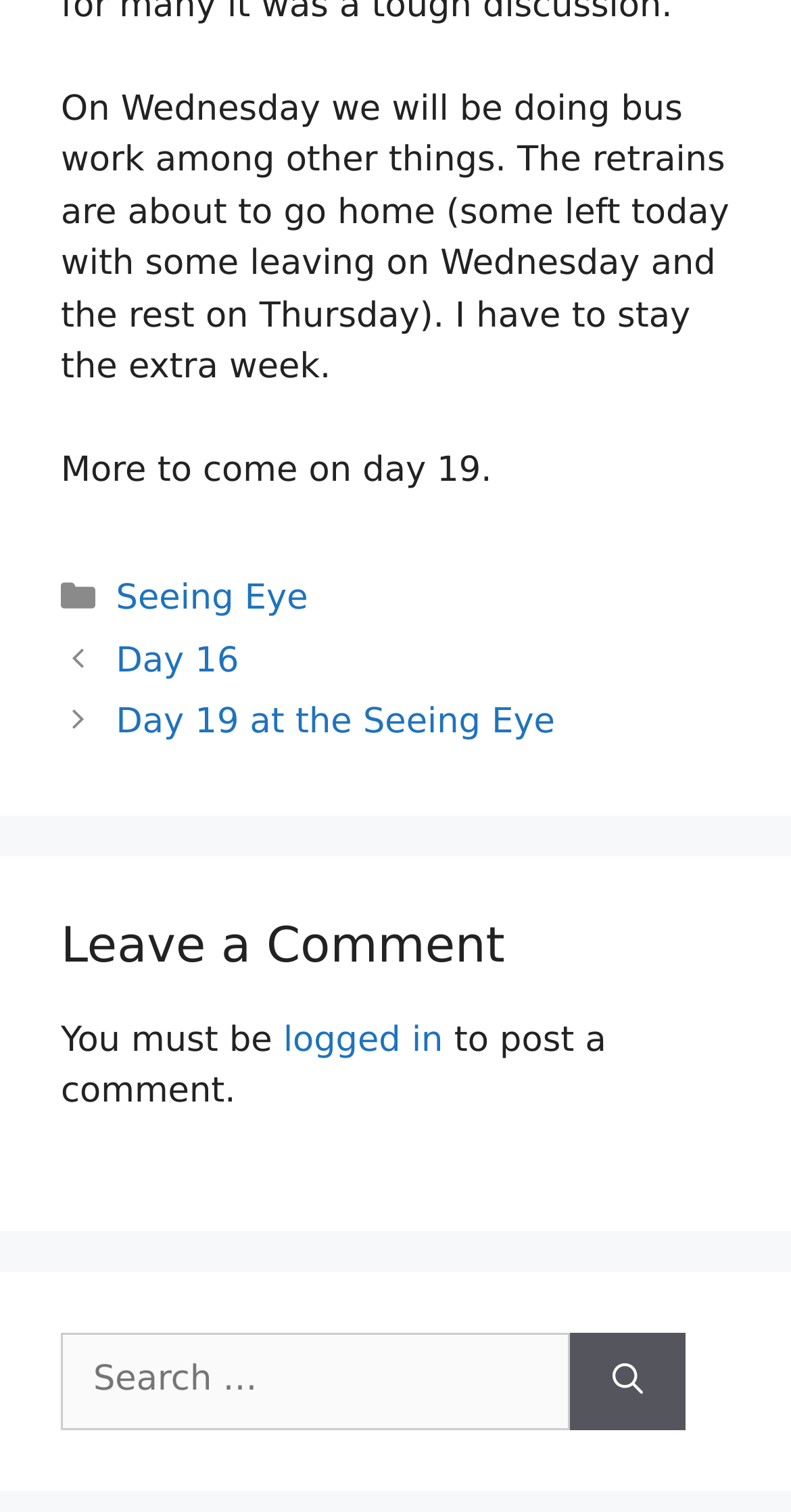Give a one-word or phrase response to the following question: What is the category of the post?

Seeing Eye